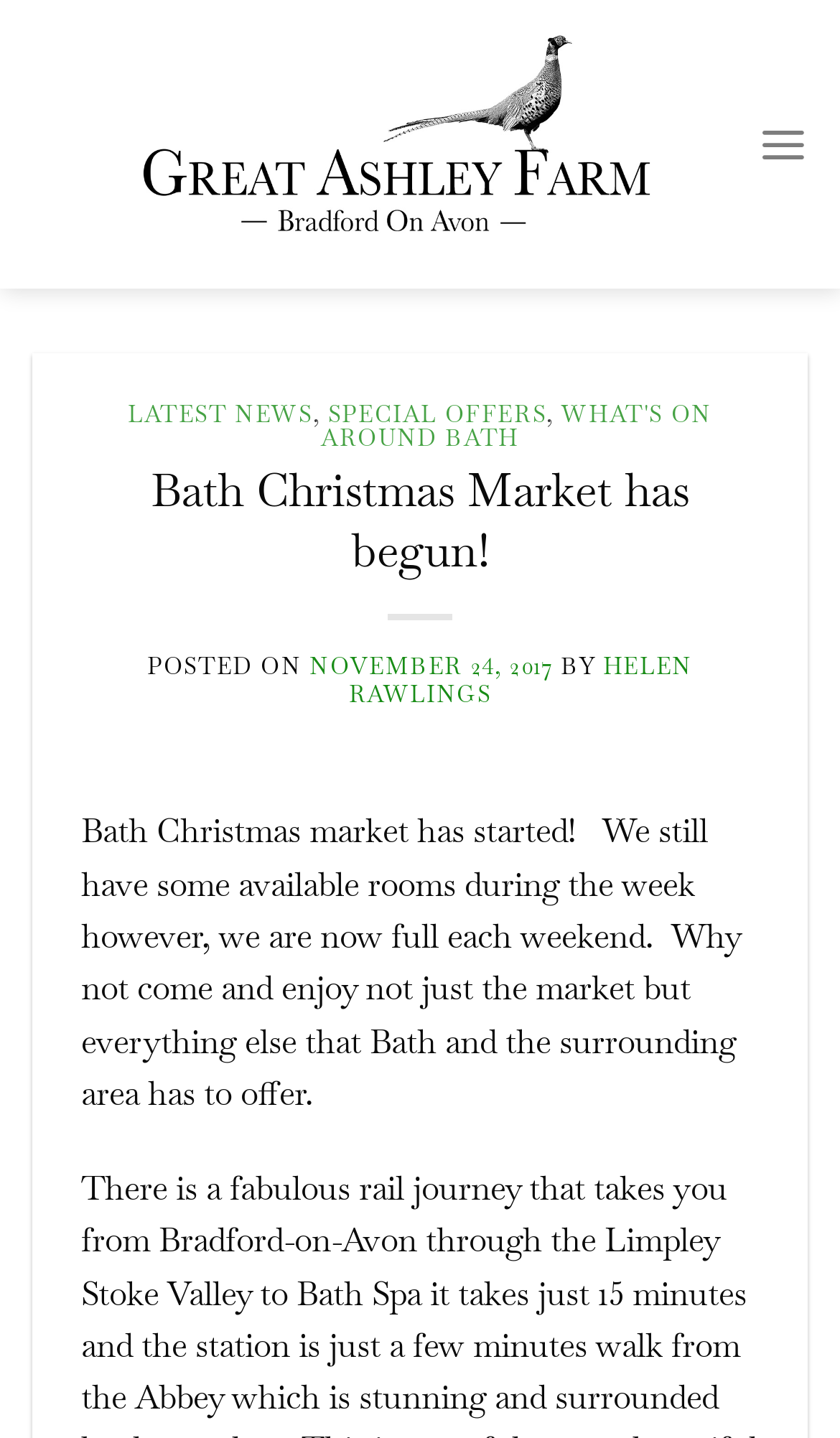Observe the image and answer the following question in detail: What is the current status of the Bath Christmas Market?

The current status of the Bath Christmas Market can be inferred from the heading 'Bath Christmas Market has begun!' which is located below the menu section.